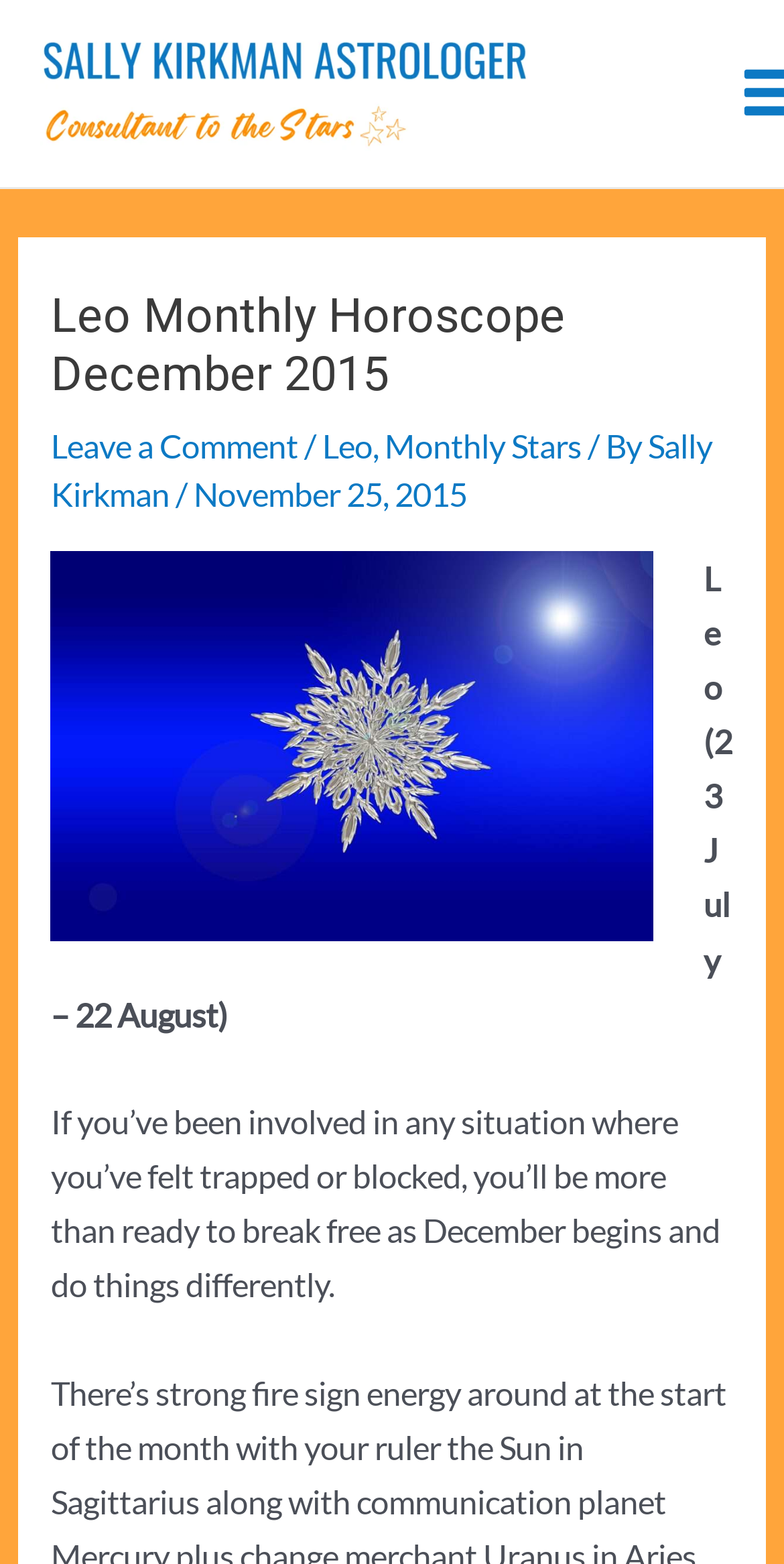Offer a detailed explanation of the webpage layout and contents.

The webpage is about the Leo monthly horoscope for December 2015. At the top left, there is a link to the author, Sally Kirkman, accompanied by a small image of her. Below this, there is a large header that spans almost the entire width of the page, displaying the title "Leo Monthly Horoscope December 2015". 

To the right of the title, there are three links: "Leave a Comment", "Leo", and "Monthly Stars", separated by forward slashes. Below these links, there is a line of text that reads "By Sally Kirkman" followed by the date "November 25, 2015". 

On the left side of the page, there is a large image of a snowflake with the zodiac sign Leo embedded in it. This image takes up a significant portion of the page's height. 

The main content of the page is a paragraph of text that provides the horoscope reading for Leo in December 2015. The text is divided into two parts: the first part describes the zodiac sign Leo, and the second part provides the horoscope reading, which advises Leos to break free from trapped or blocked situations and do things differently in December.